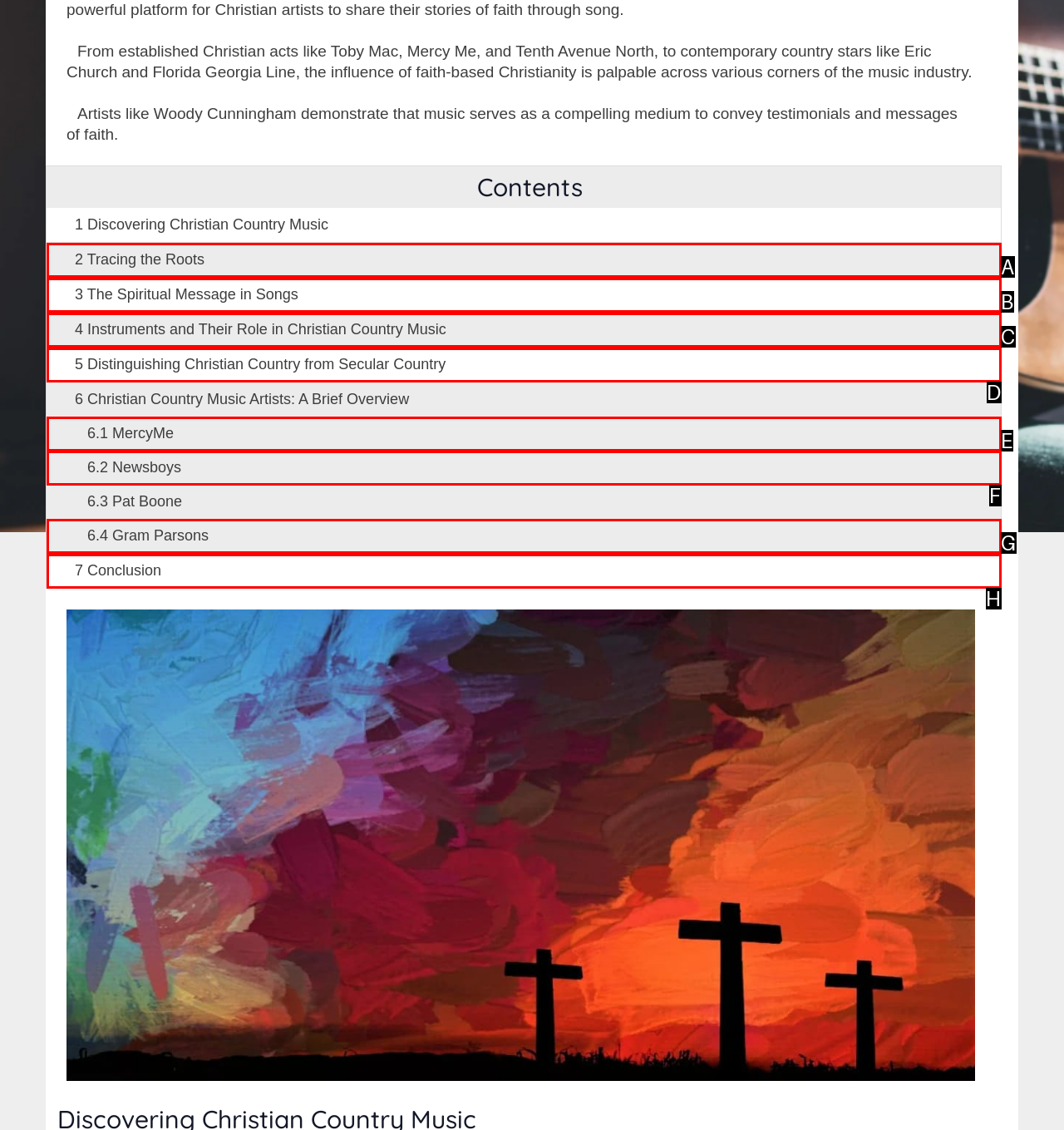Identify the HTML element that corresponds to the description: 6.4 Gram Parsons Provide the letter of the matching option directly from the choices.

G